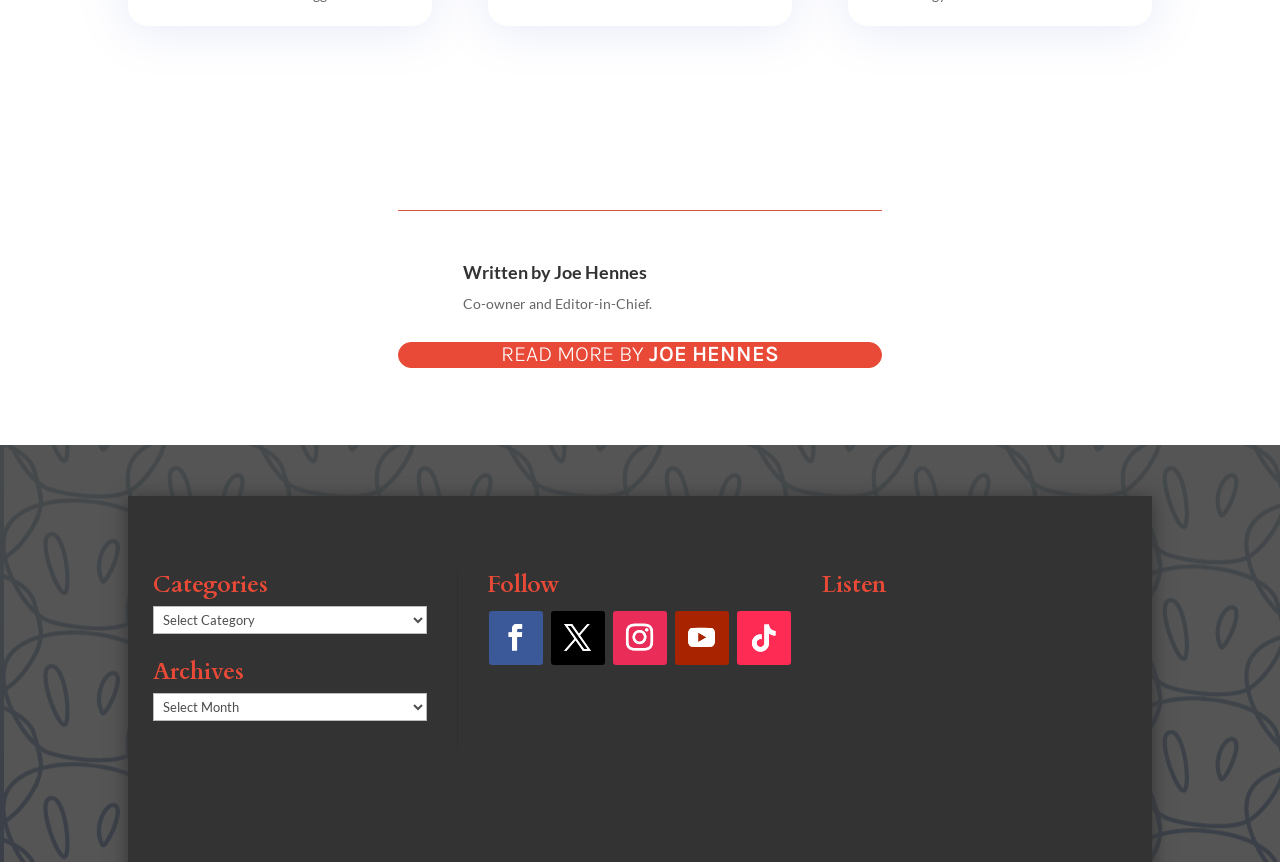How many social media links are available?
Offer a detailed and exhaustive answer to the question.

There are five link elements with Unicode characters '', '', '', '', and '' which are commonly used to represent social media icons. These links are children of the heading element 'Follow', indicating that they are social media links.